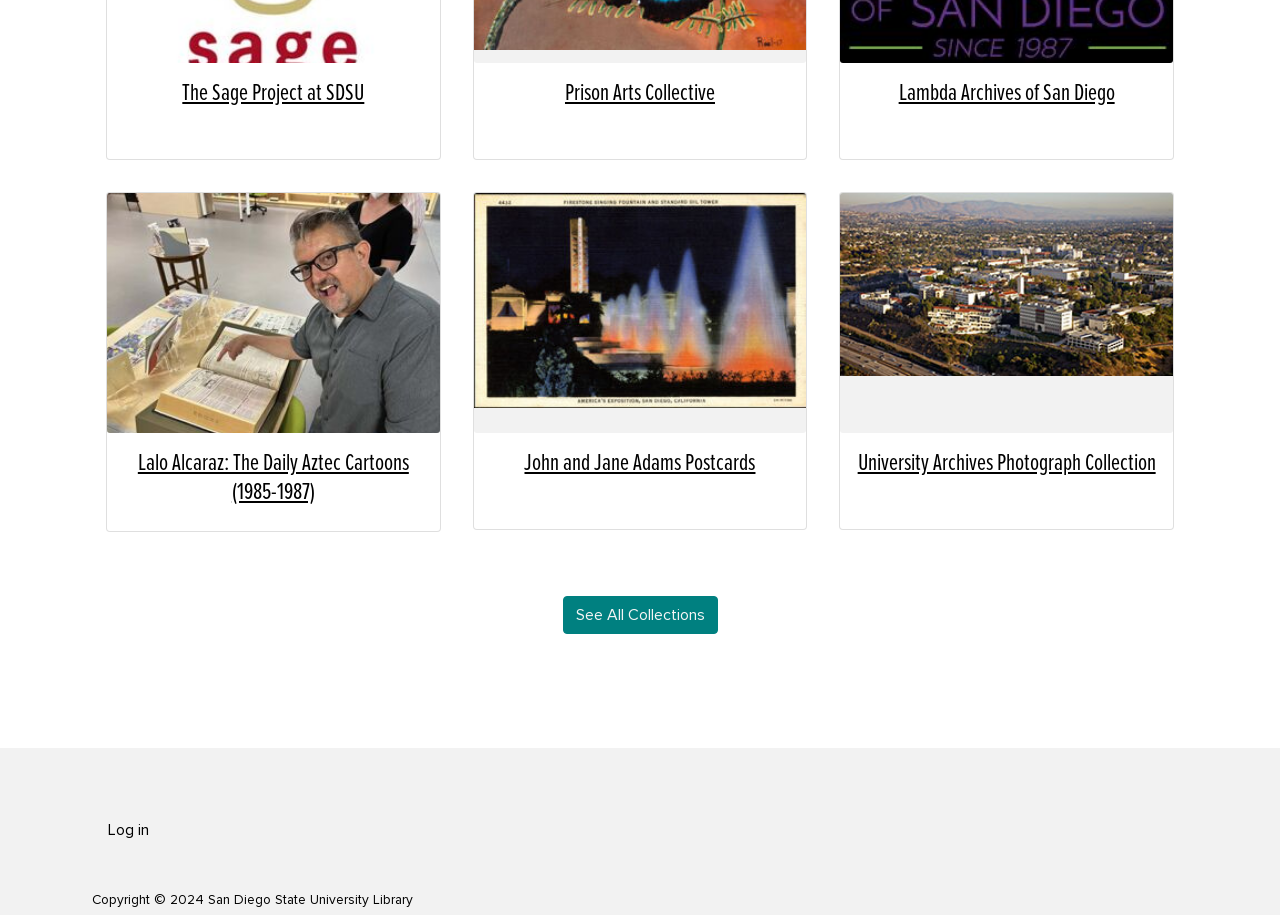What is the purpose of the John and Jane Adams Postcard Collection?
Please answer using one word or phrase, based on the screenshot.

Documenting history and communication